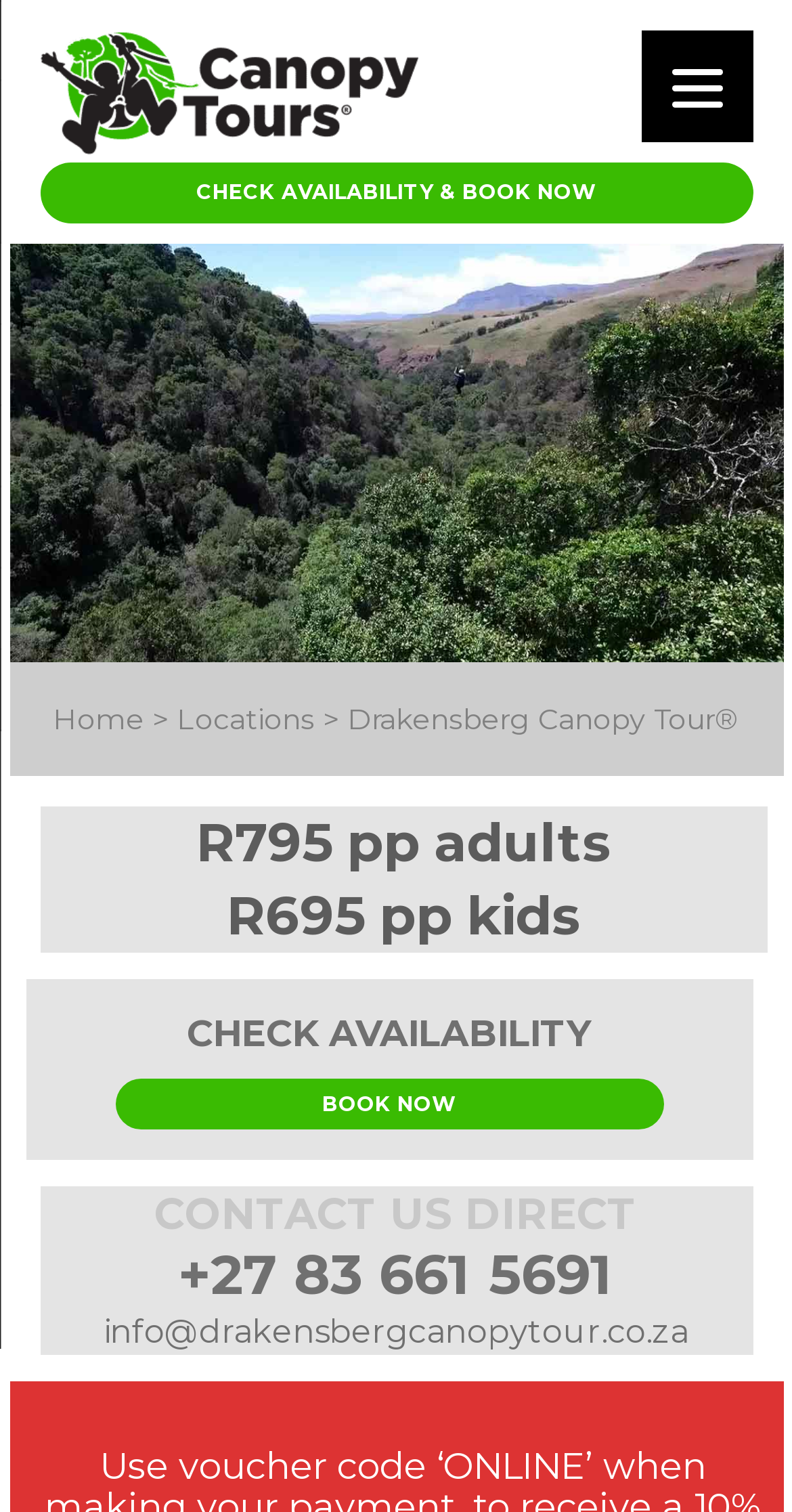Using the description "CHECK AVAILABILITY & BOOK NOW", locate and provide the bounding box of the UI element.

[0.05, 0.107, 0.95, 0.148]